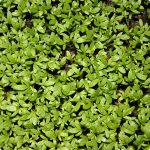Observe the image and answer the following question in detail: What is the theme related to the image?

The theme related to the image is guinea pigs and their dietary needs because the caption mentions that the visual may relate to this theme, particularly highlighting plants that could be beneficial or harmful for these pets.